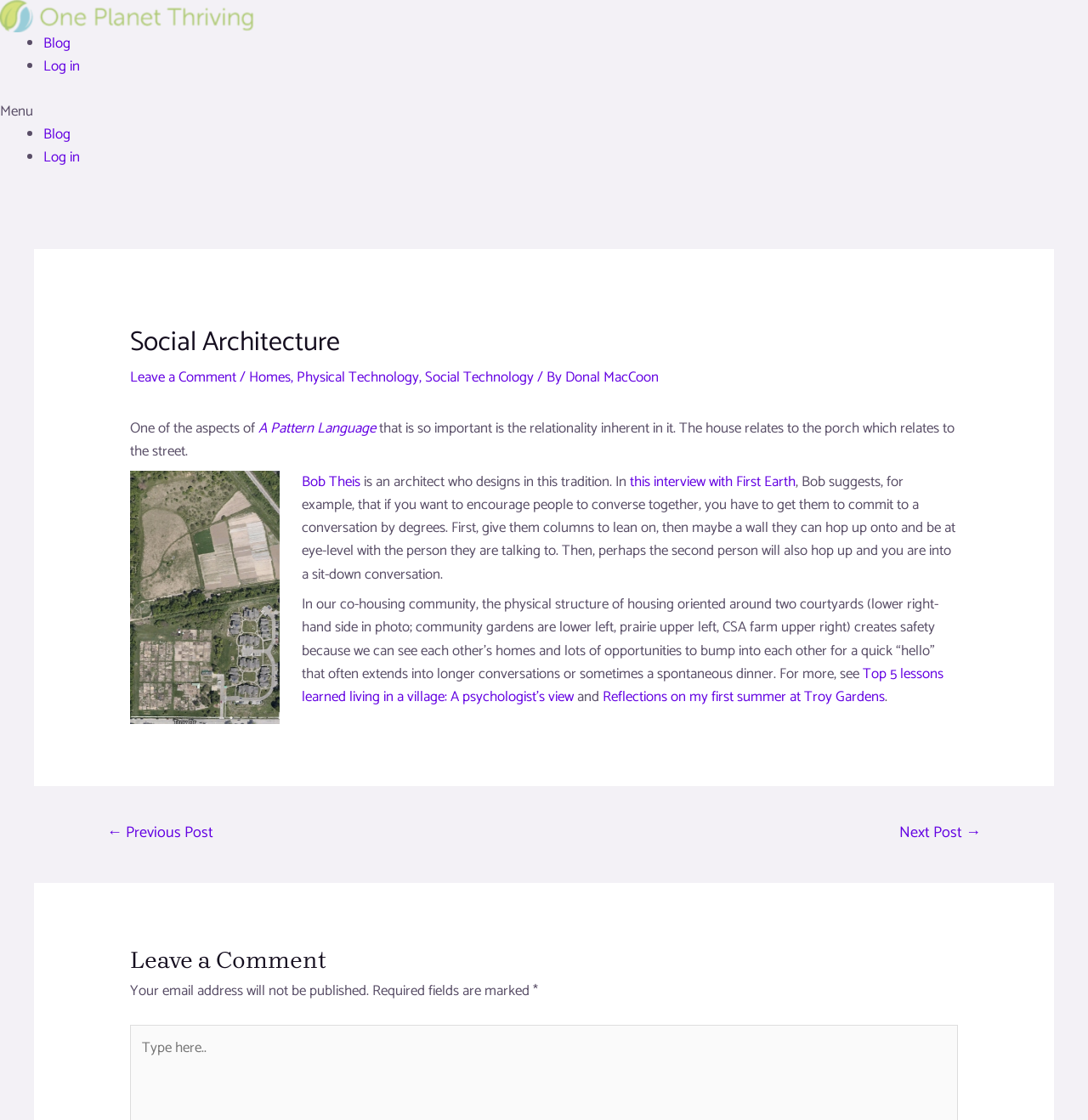Please determine the bounding box coordinates of the element's region to click for the following instruction: "Click on the 'Leave a Comment' link".

[0.12, 0.327, 0.217, 0.348]